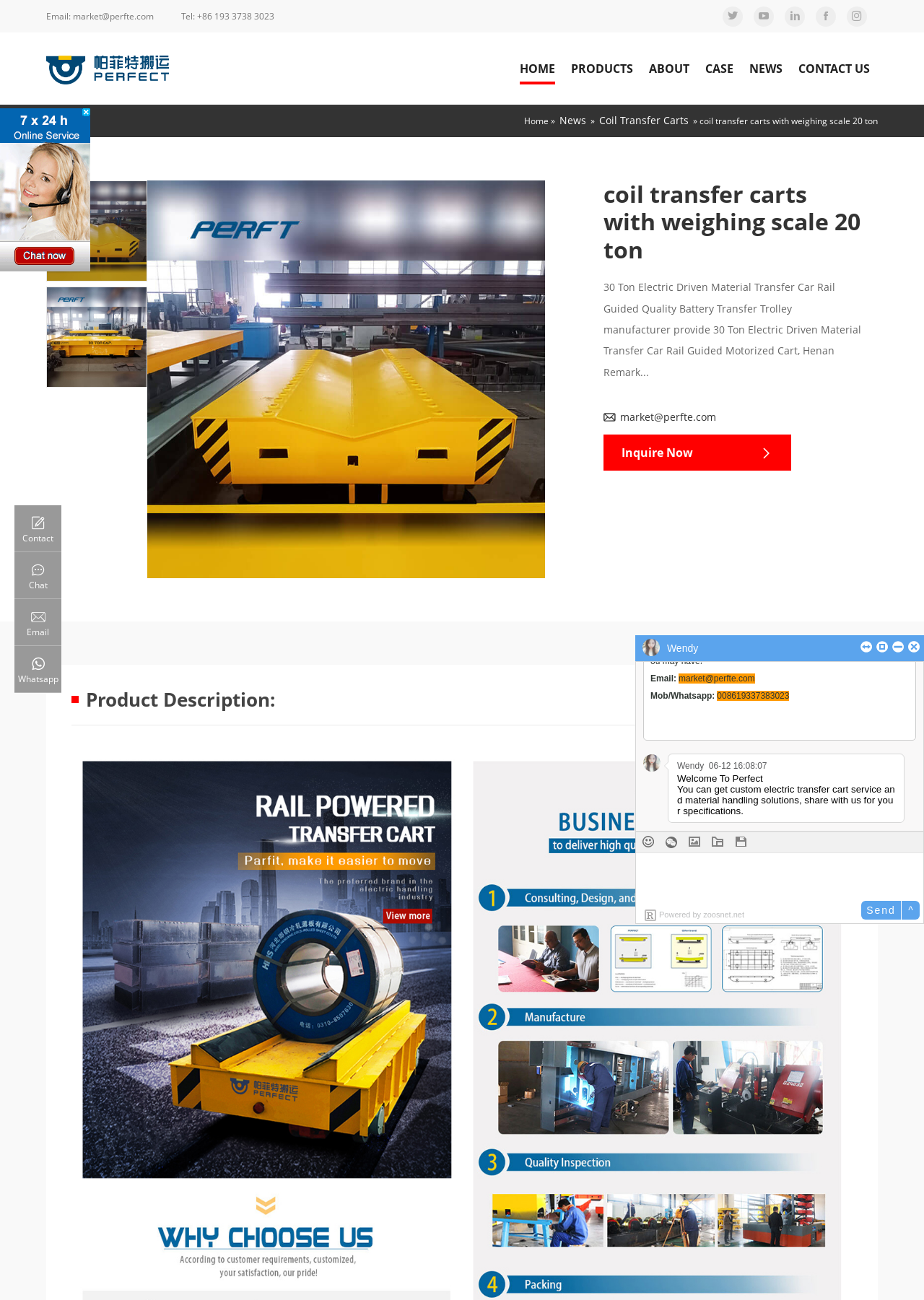What is the navigation menu located at?
Please elaborate on the answer to the question with detailed information.

I found the navigation menu by looking at the top of the webpage, where there are links to 'HOME', 'PRODUCTS', 'ABOUT', 'CASE', 'NEWS', and 'CONTACT US'. The menu is located at the top of the page, making it easily accessible to users.